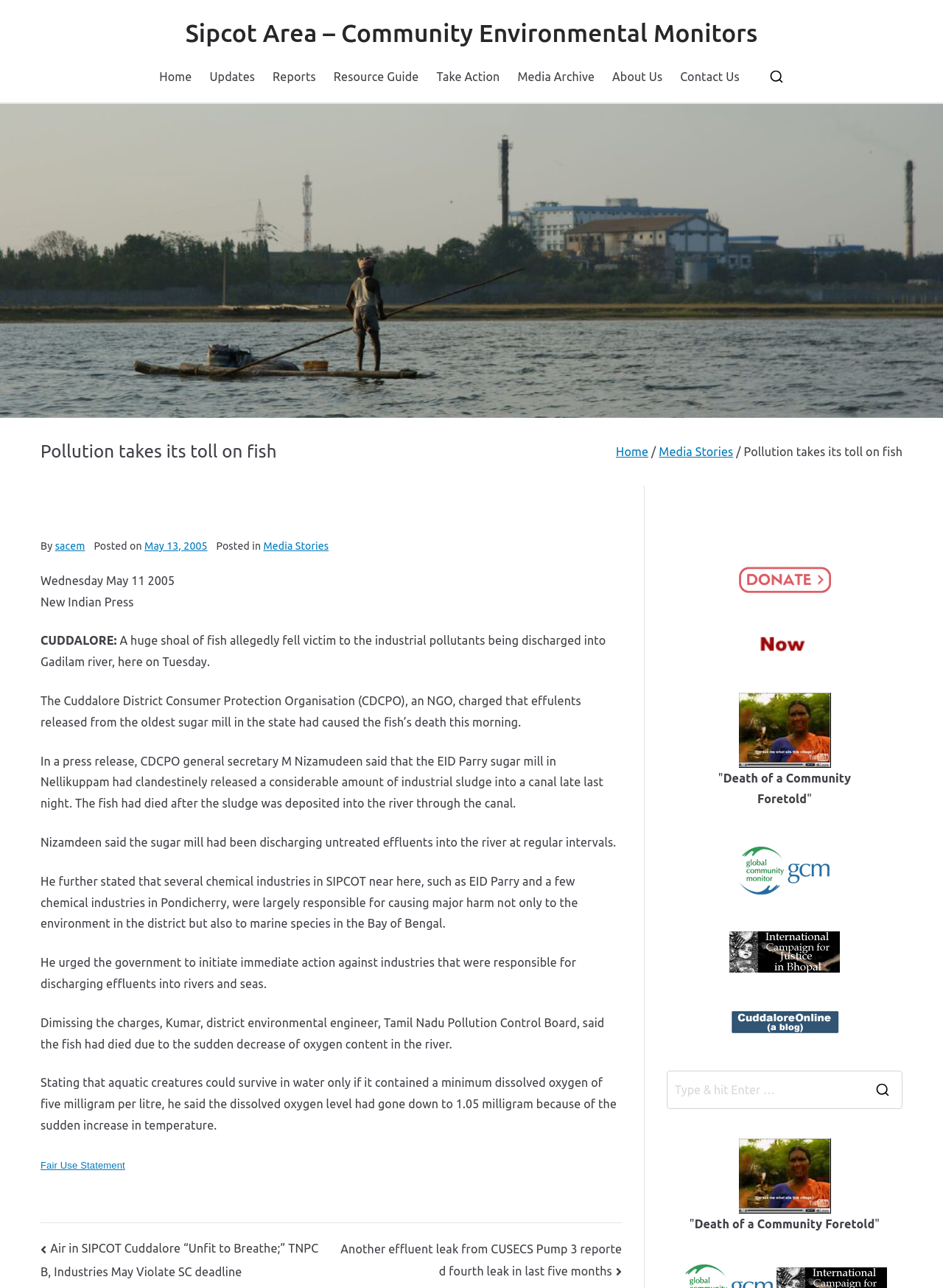Give a short answer using one word or phrase for the question:
What is the reason given by the district environmental engineer for the death of fish?

Sudden decrease of oxygen content